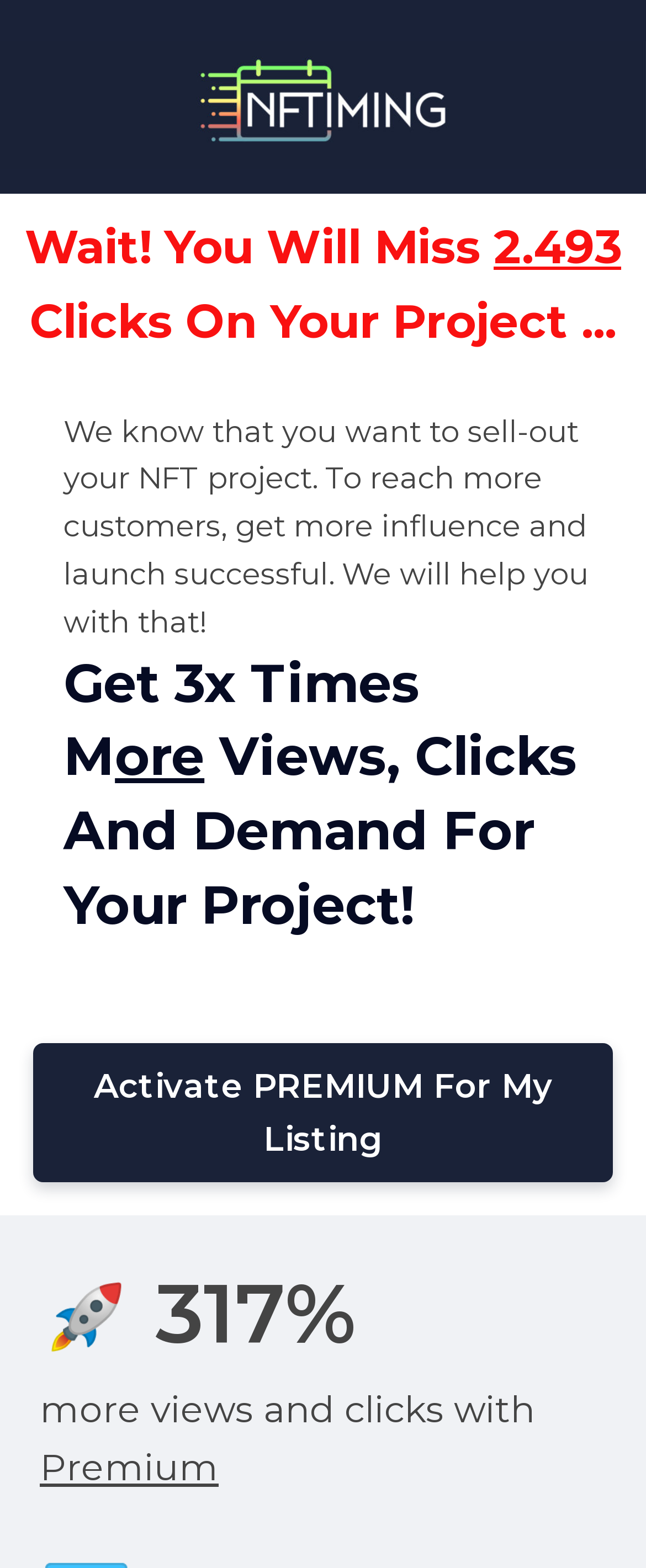Respond to the question below with a single word or phrase:
What is the percentage increase in views and clicks with the premium service?

317%